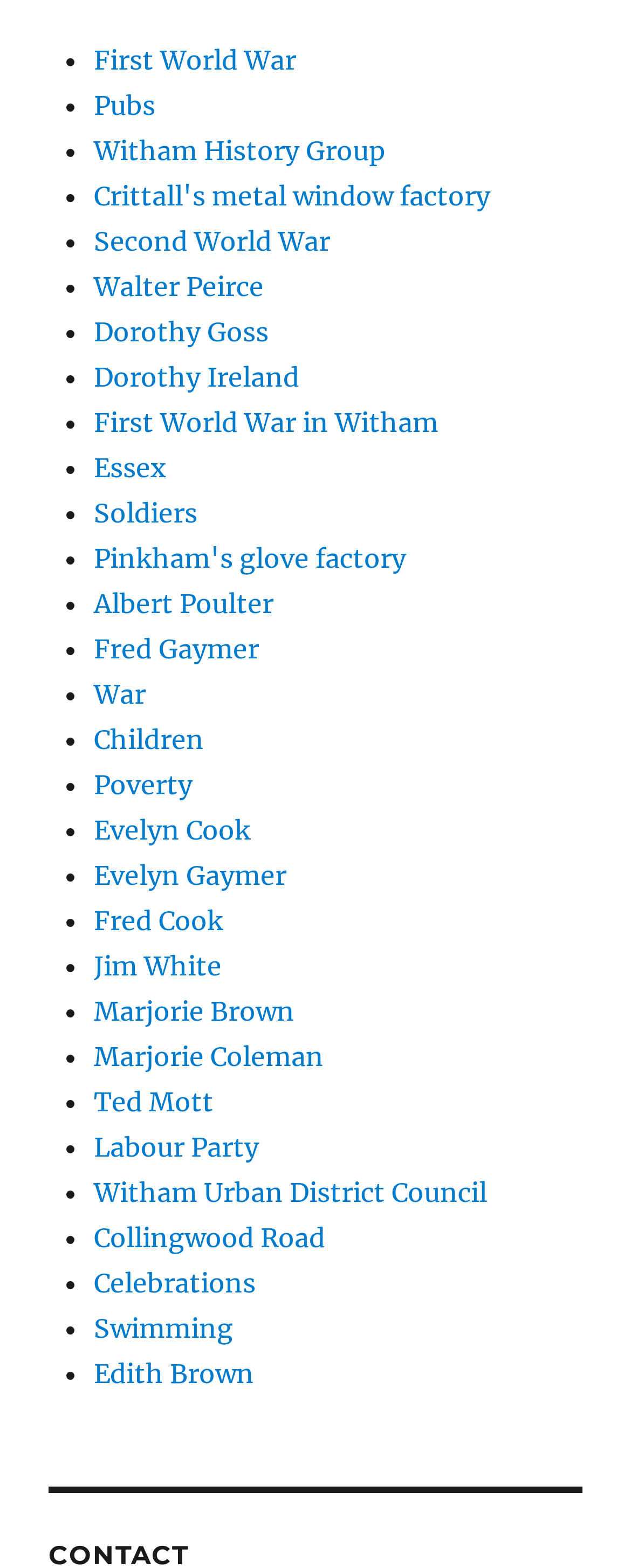Identify the bounding box for the described UI element. Provide the coordinates in (top-left x, top-left y, bottom-right x, bottom-right y) format with values ranging from 0 to 1: Fred Cook

[0.149, 0.577, 0.354, 0.598]